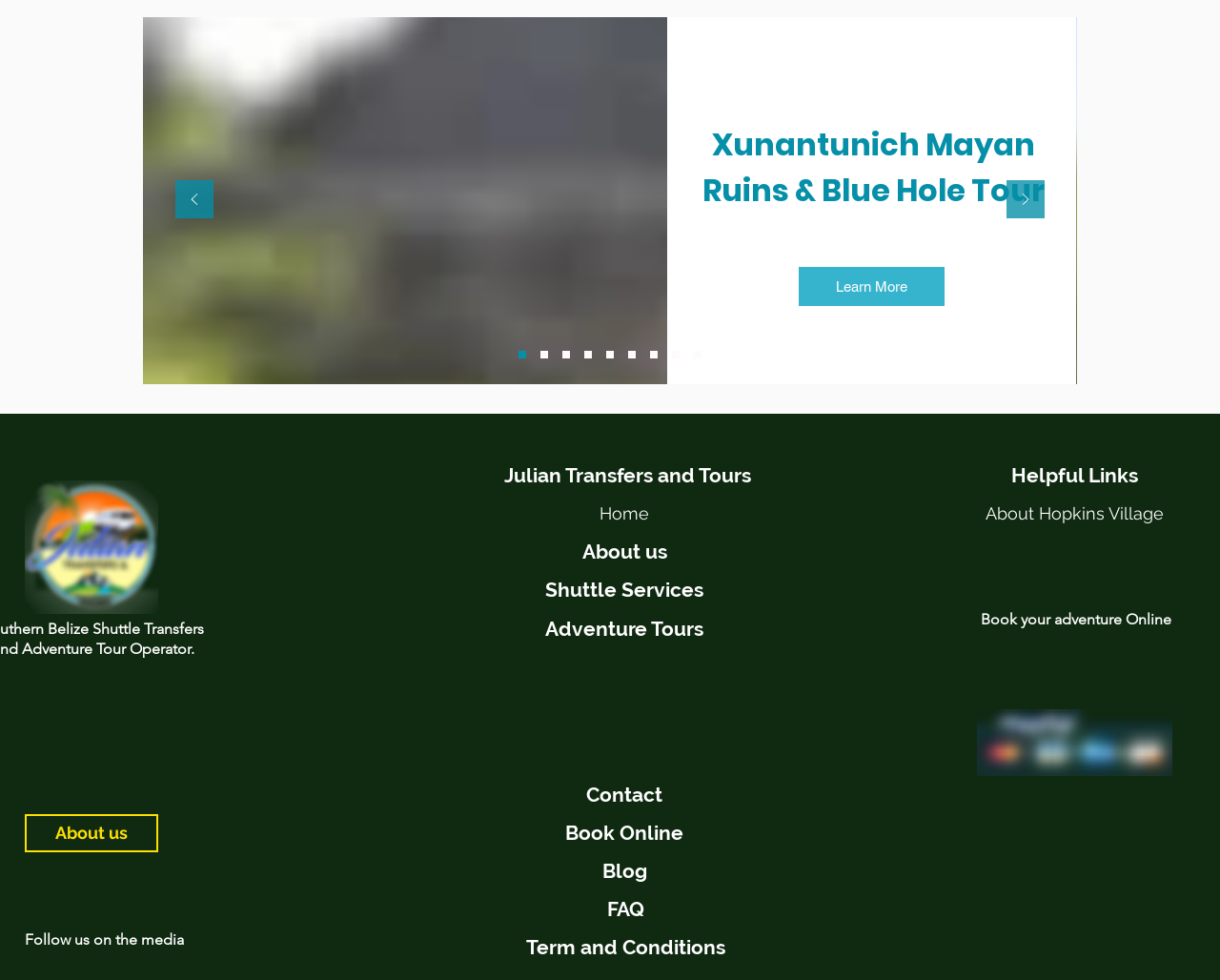Please identify the bounding box coordinates of the element I should click to complete this instruction: 'Click the 'Previo' button'. The coordinates should be given as four float numbers between 0 and 1, like this: [left, top, right, bottom].

[0.144, 0.184, 0.175, 0.225]